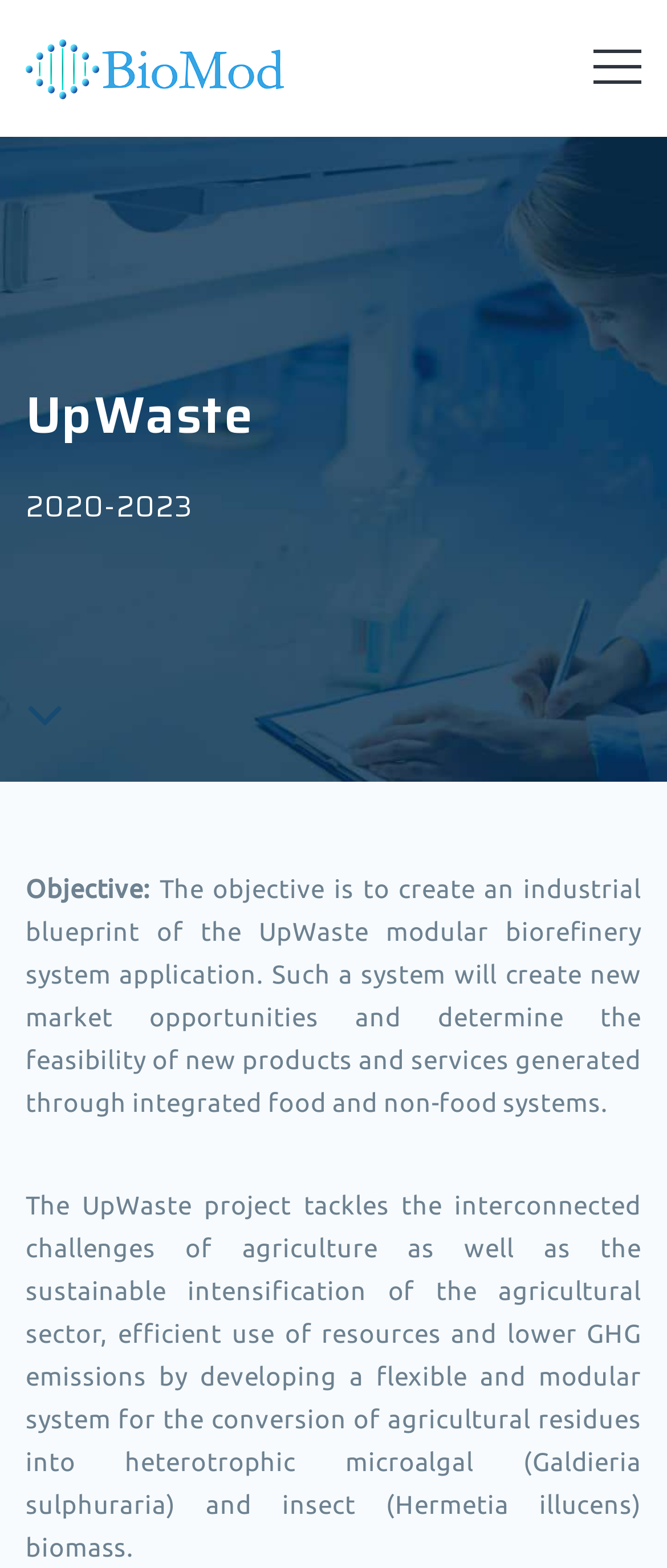What is the role of microalgal in the UpWaste project?
Answer the question with detailed information derived from the image.

In the UpWaste project, heterotrophic microalgal (Galdieria sulphuraria) is used for biomass production, which is part of the modular biorefinery system developed by the project to convert agricultural residues into valuable products.